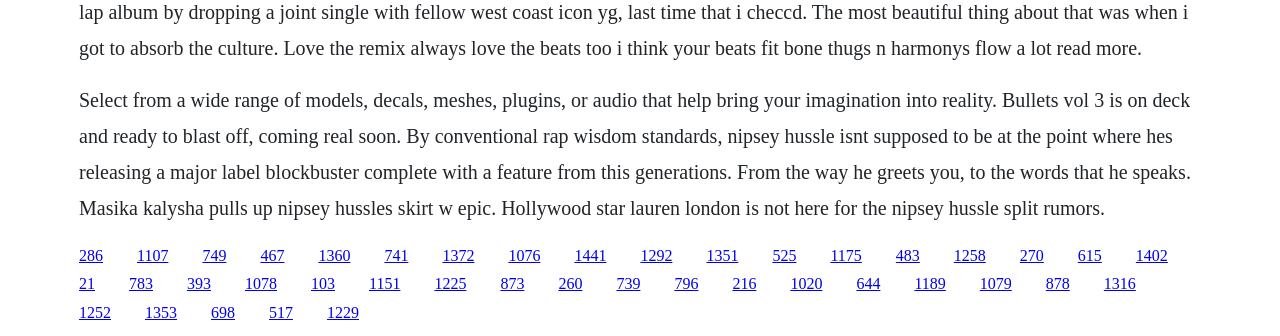Highlight the bounding box coordinates of the element you need to click to perform the following instruction: "Click on the link 'Bullets vol 3'."

[0.062, 0.264, 0.93, 0.651]